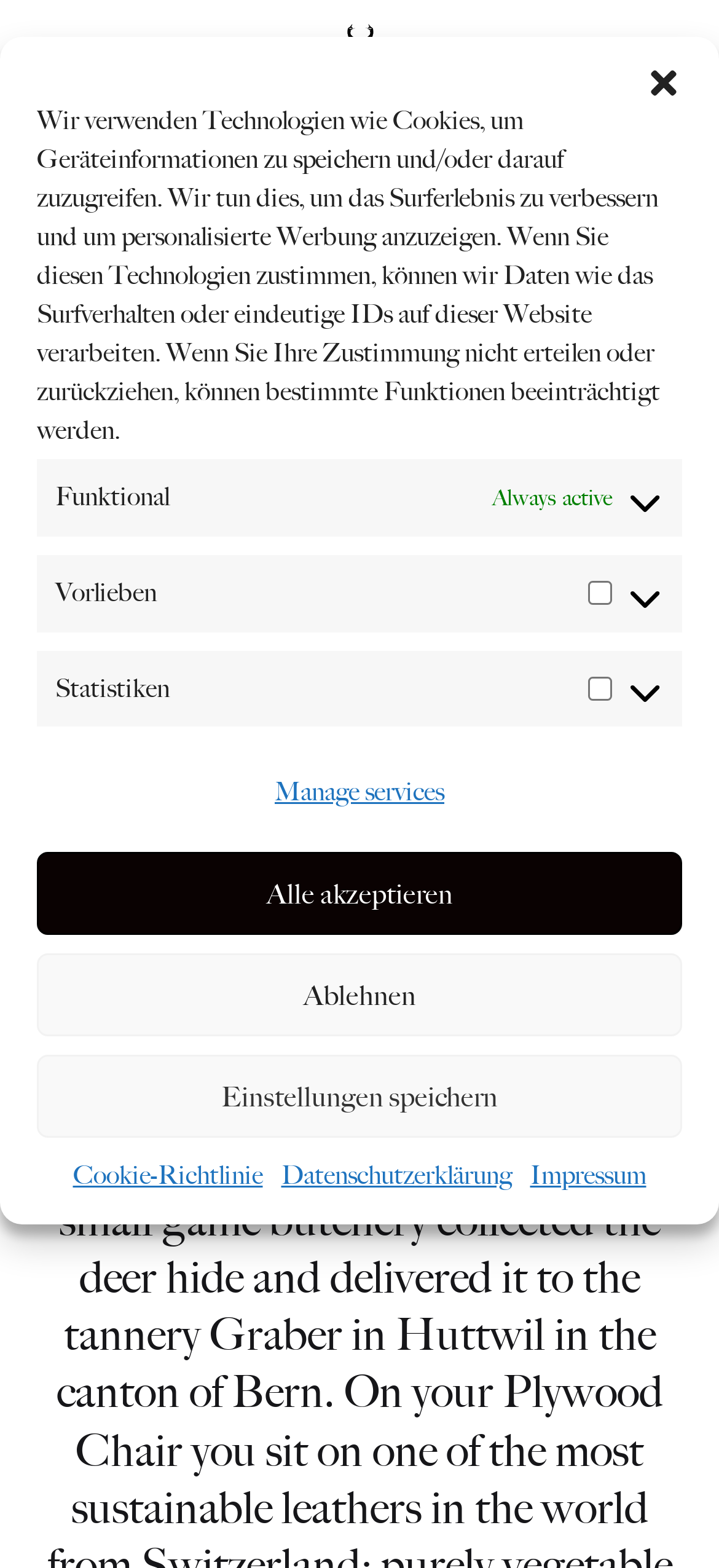Determine the bounding box coordinates of the clickable region to carry out the instruction: "Close the dialog".

[0.897, 0.041, 0.949, 0.065]